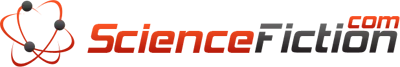What type of content does the website primarily focus on?
Answer the question using a single word or phrase, according to the image.

Science fiction